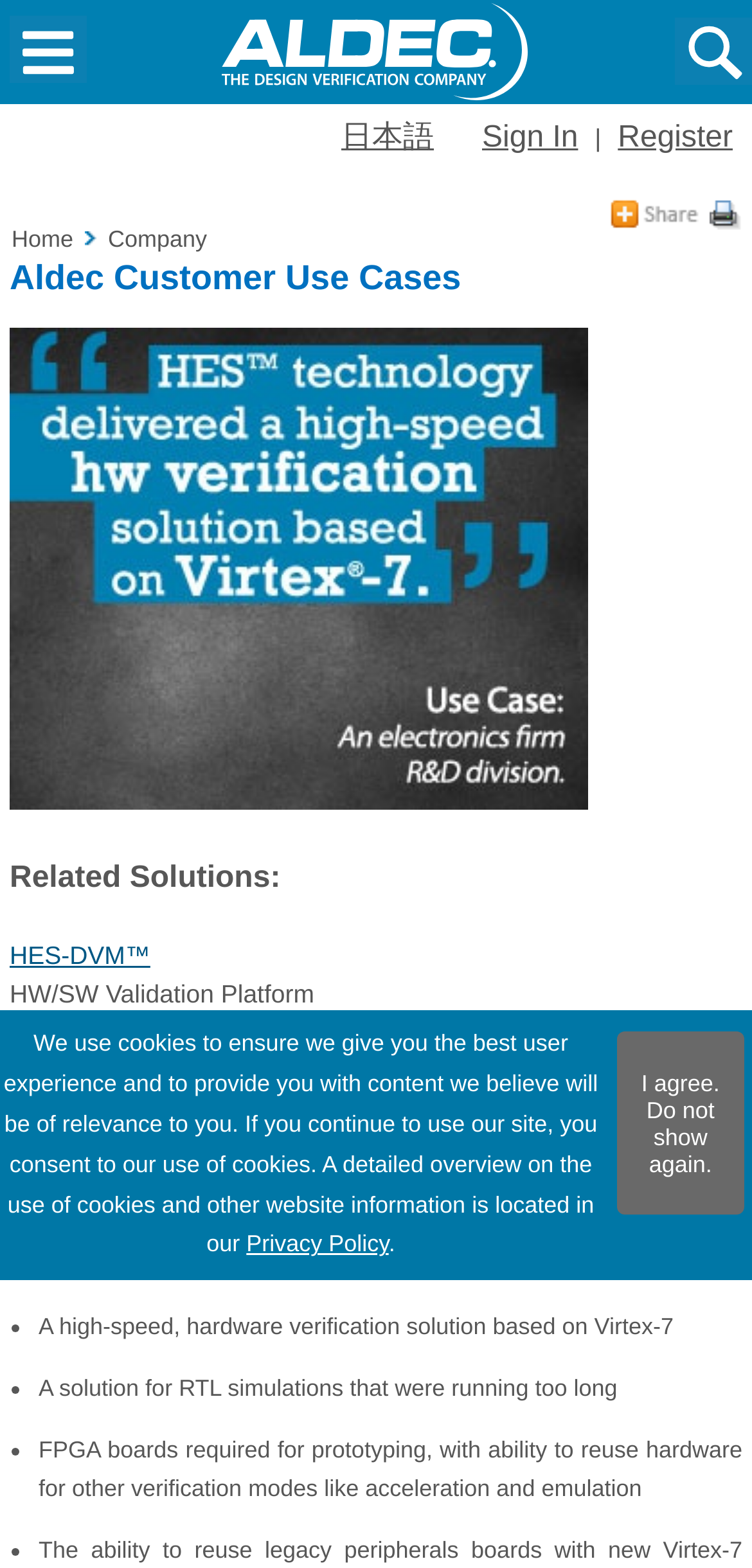Locate the coordinates of the bounding box for the clickable region that fulfills this instruction: "Search for something".

None